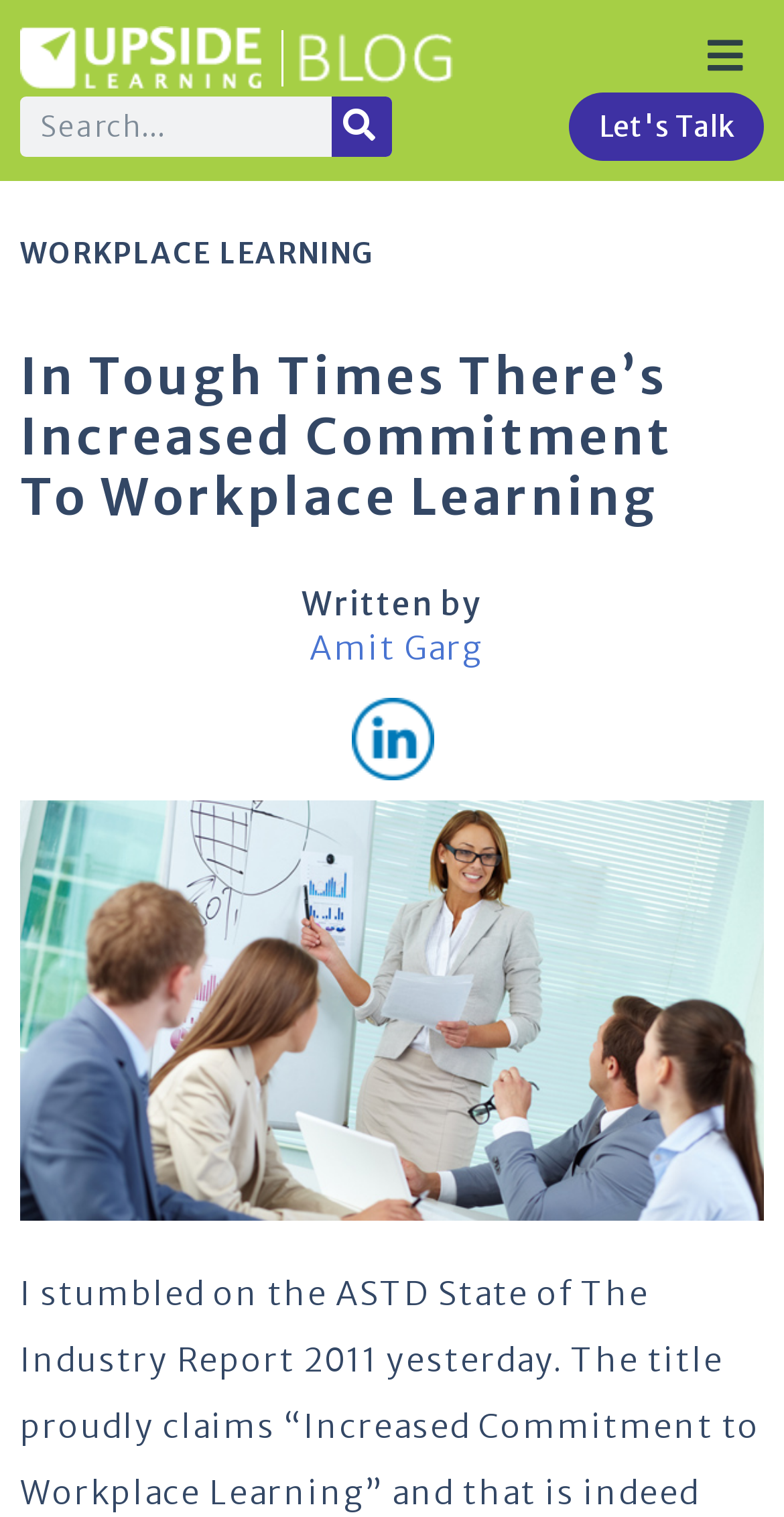Who wrote the article?
Look at the screenshot and respond with one word or a short phrase.

Amit Garg